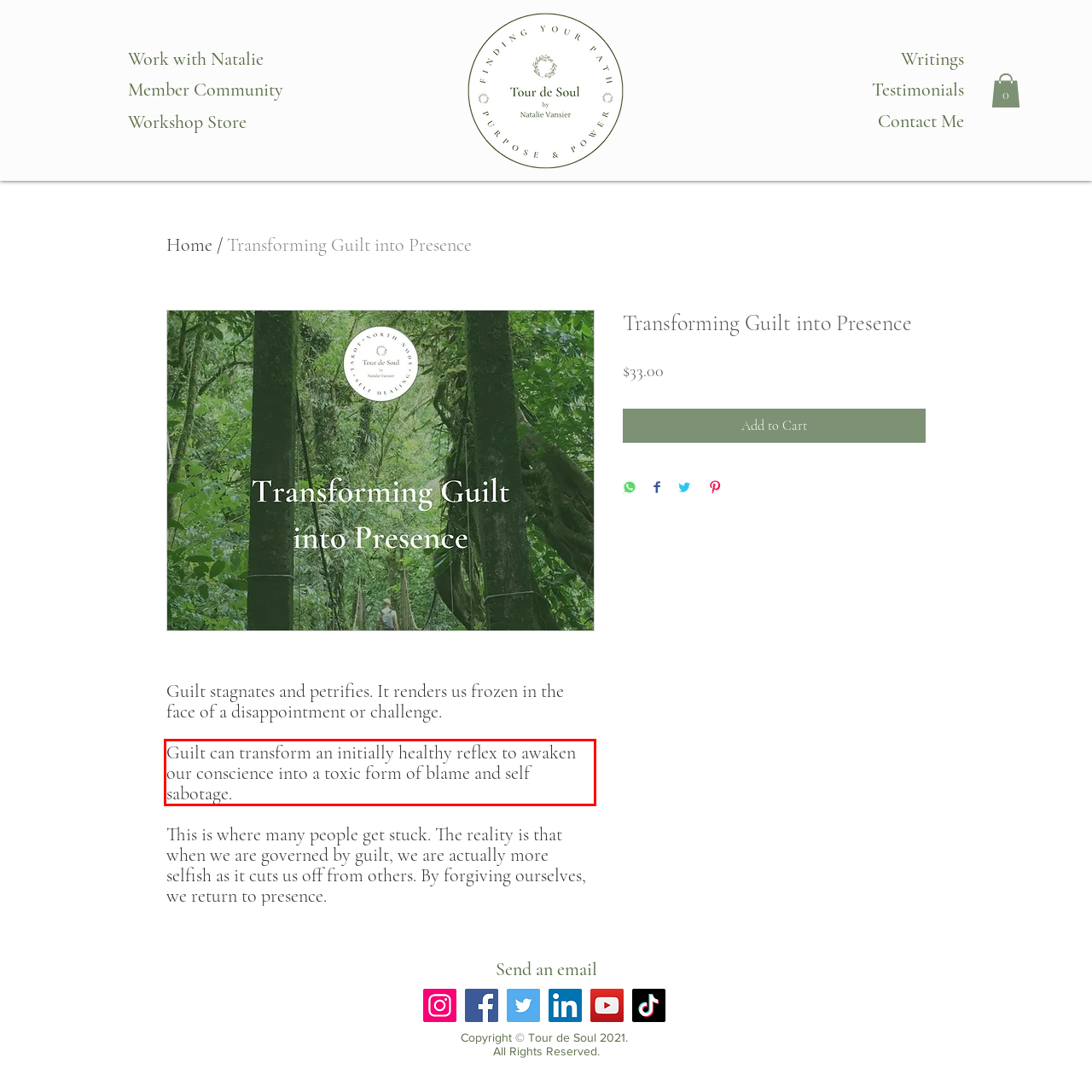There is a UI element on the webpage screenshot marked by a red bounding box. Extract and generate the text content from within this red box.

Guilt can transform an initially healthy reflex to awaken our conscience into a toxic form of blame and self sabotage.